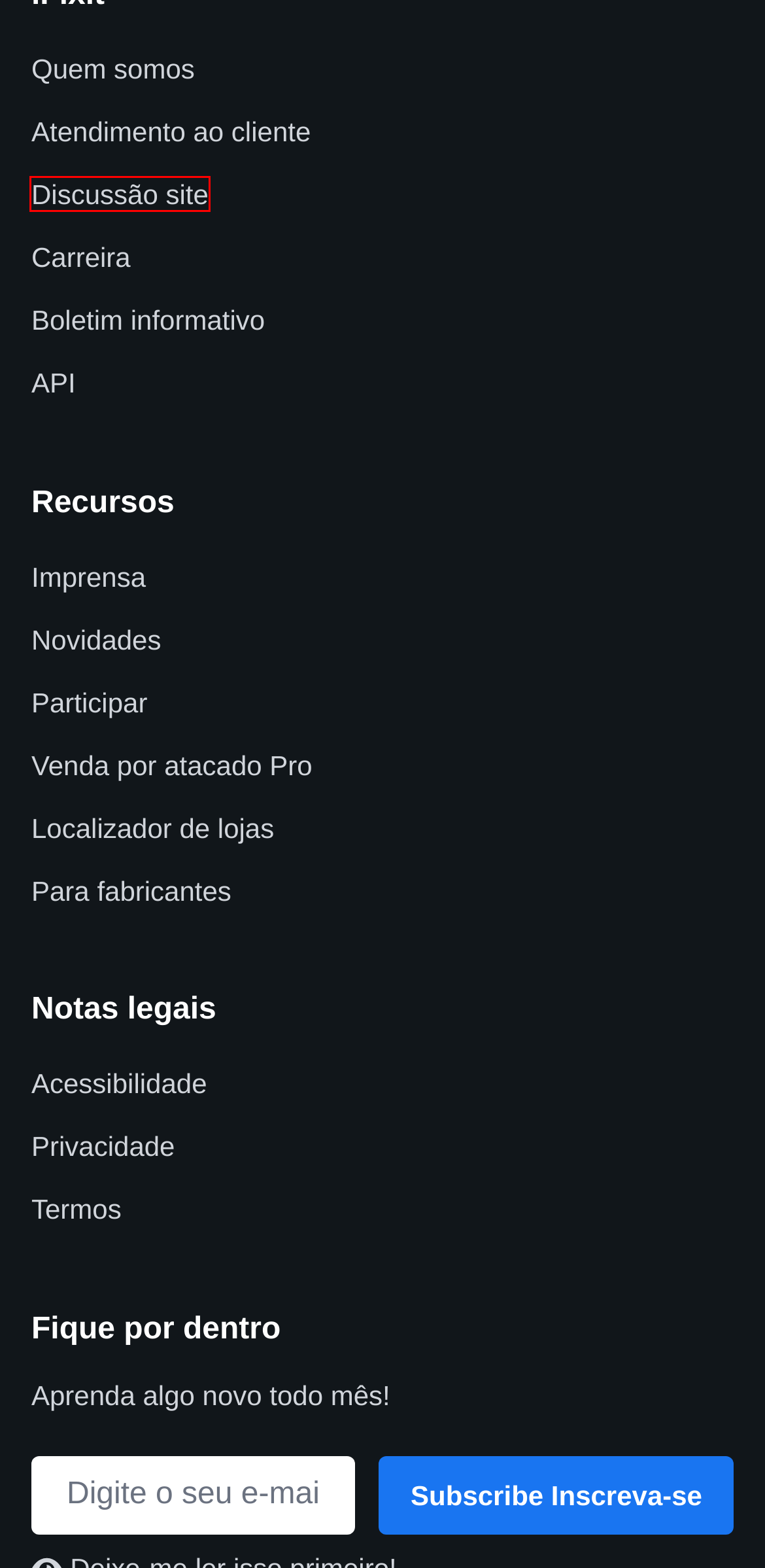You see a screenshot of a webpage with a red bounding box surrounding an element. Pick the webpage description that most accurately represents the new webpage after interacting with the element in the red bounding box. The options are:
A. Fórum de Respostas - iFixit
B. Fórum de reparo Câmera - iFixit
C. Home - iFixit Meta
D. Sony Cyber-shot DSC-HX9V Repair - iFixit
E. iFixit Support
F. Translate - iFixit
G. Fórum de reparo Sony Camera - iFixit
H. Home - Right to Repair Europe

C